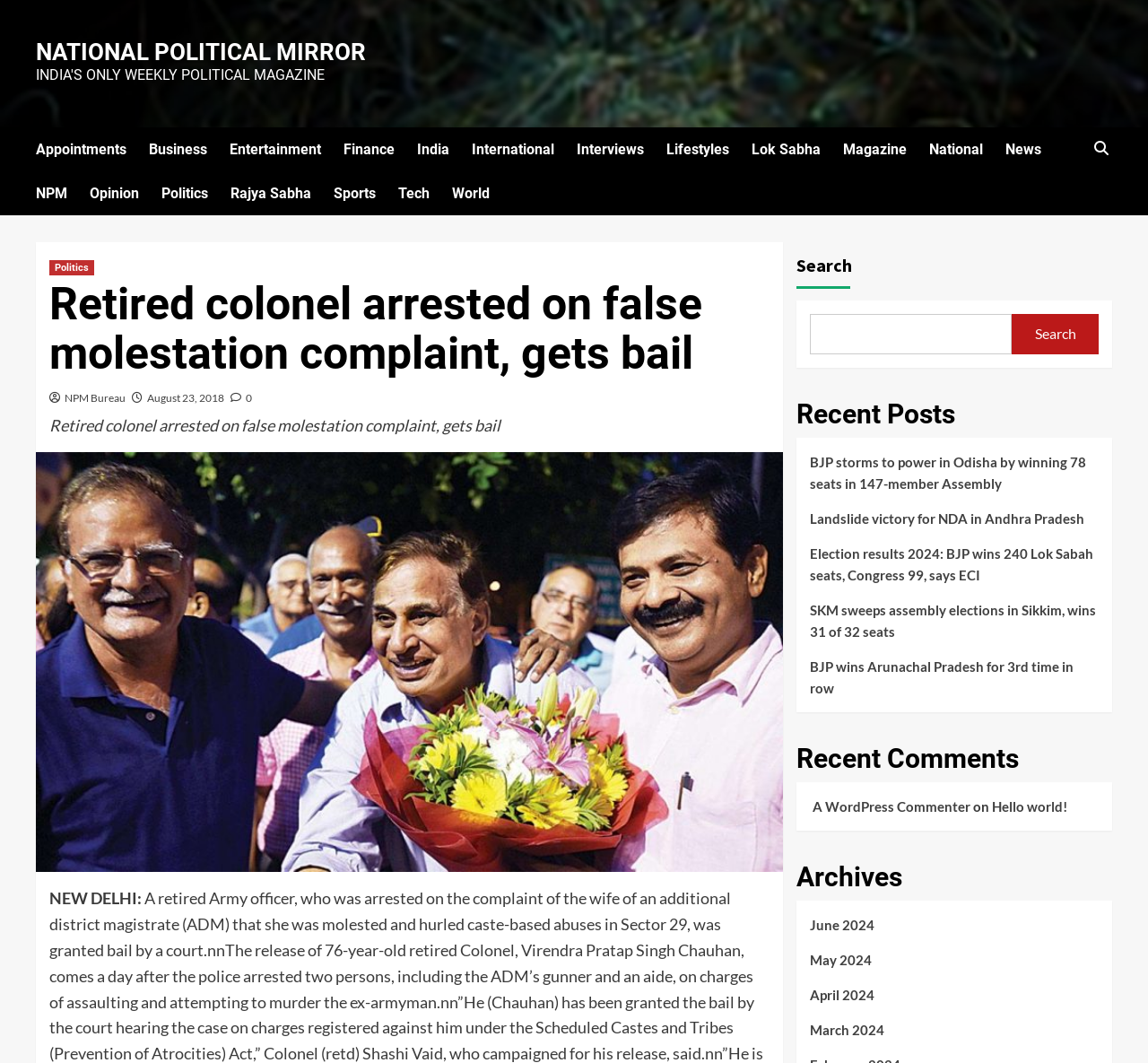Can you specify the bounding box coordinates of the area that needs to be clicked to fulfill the following instruction: "Click on Events"?

None